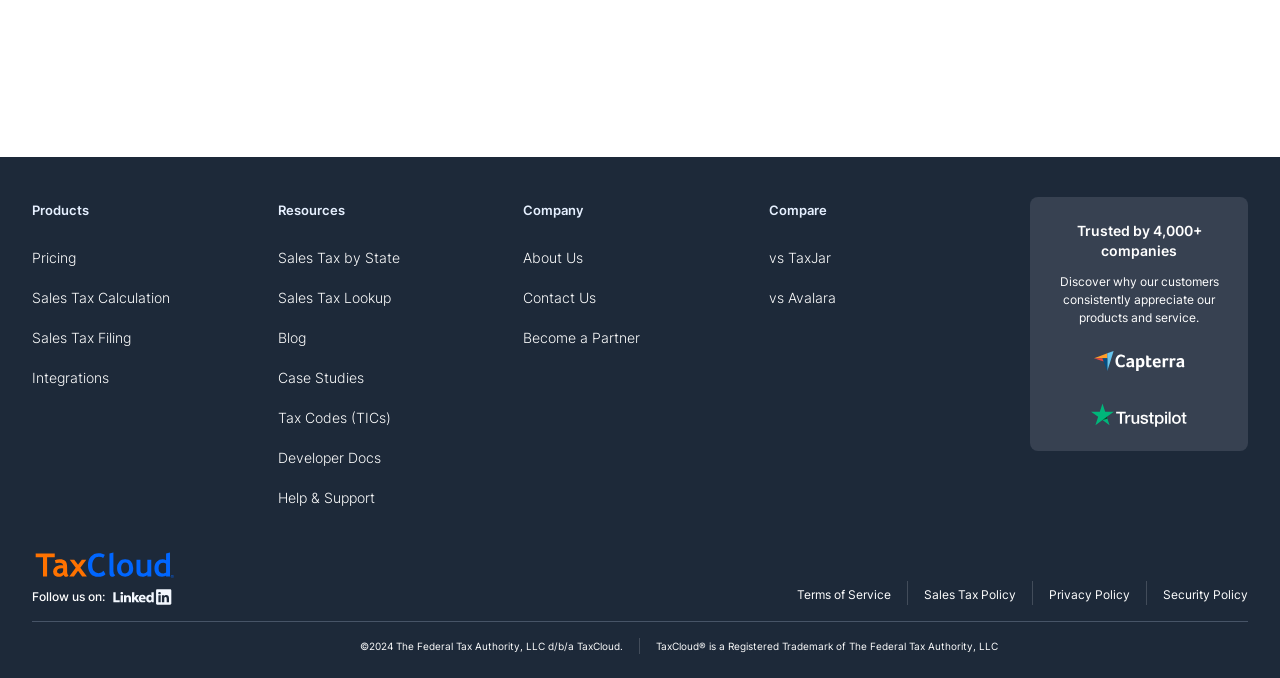Find and indicate the bounding box coordinates of the region you should select to follow the given instruction: "Follow on social media".

[0.088, 0.868, 0.134, 0.892]